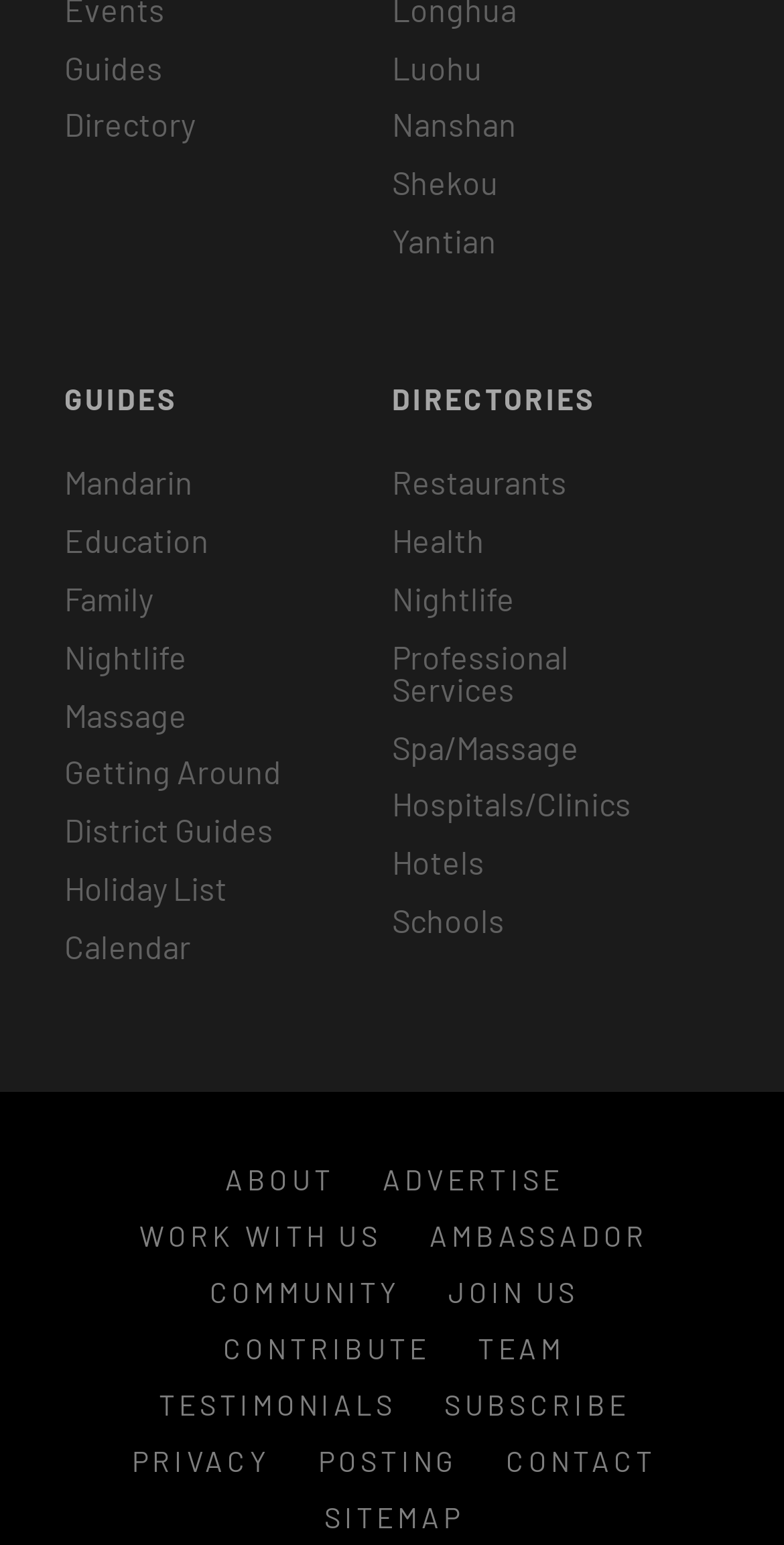Can you look at the image and give a comprehensive answer to the question:
What is the purpose of the 'About' link?

The 'ABOUT' link is likely to provide information about the website itself, such as its mission, history, or team. This is a common convention on websites, where the 'About' page serves as an introduction to the website and its creators.